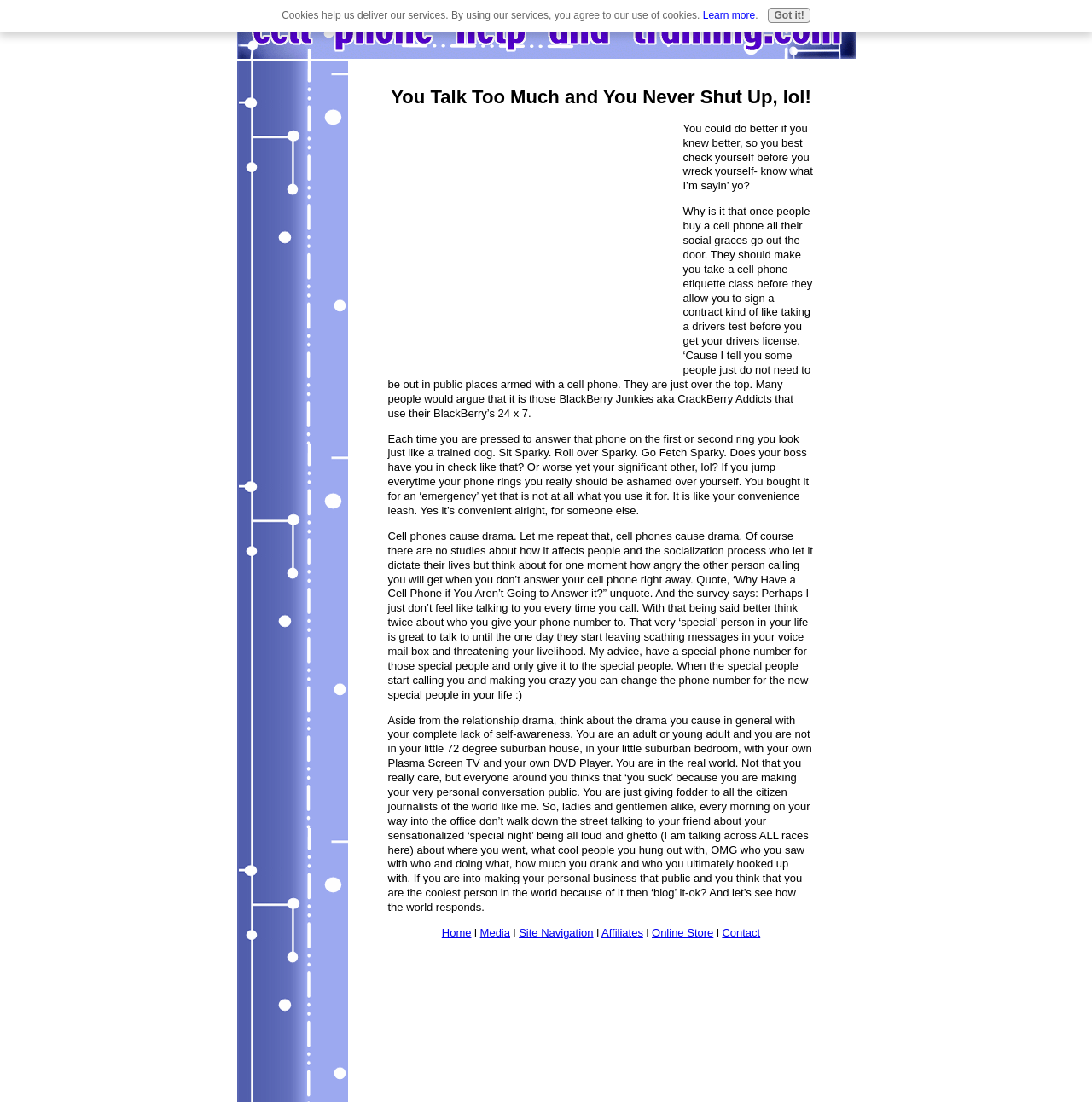What is the tone of the author in the first paragraph?
Answer the question in a detailed and comprehensive manner.

The author starts with a humorous tone, using phrases like 'You Talk Too Much and You Never Shut Up, lol!' to grab the reader's attention and set a lighthearted tone for the rest of the article.